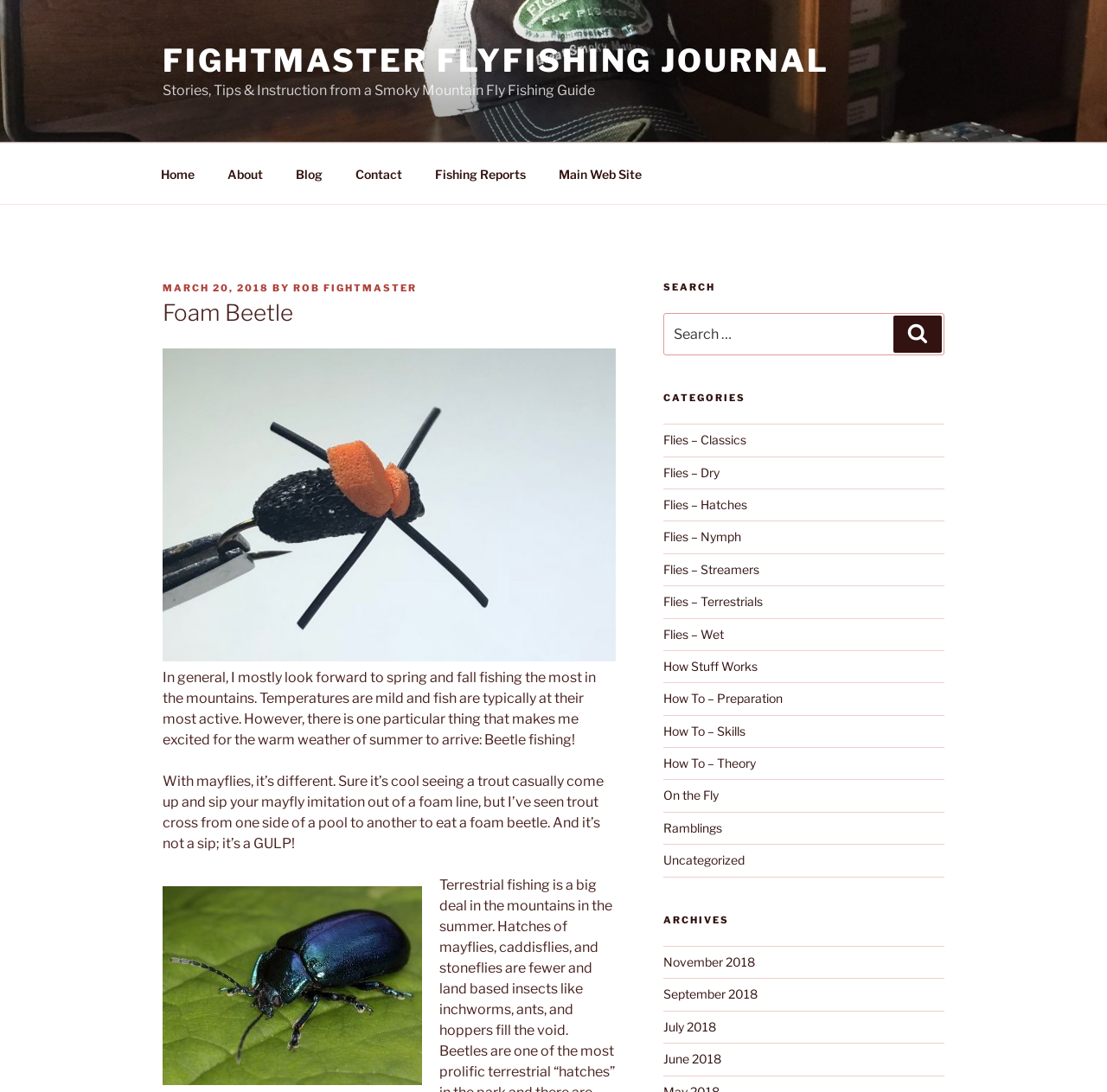Give a detailed account of the webpage's layout and content.

The webpage is a blog post titled "Foam Beetle" from the Fightmaster Flyfishing Journal. At the top, there is a navigation menu with links to "Home", "About", "Blog", "Contact", "Fishing Reports", and "Main Web Site". Below the navigation menu, there is a header section with a title "Foam Beetle" and a subtitle "POSTED ON MARCH 20, 2018 BY ROB FIGHTMASTER".

The main content of the blog post is divided into two sections. The first section is a brief introduction to the topic of foam beetle fishing, where the author expresses their excitement for the warm weather of summer and the opportunity to fish for beetles. The second section is a longer passage that compares the experience of fishing for mayflies to fishing for foam beetles, highlighting the more aggressive behavior of trout when feeding on foam beetles.

To the right of the main content, there are three columns of links and search functionality. The top column is a search bar with a label "Search for:" and a button to submit the search query. Below the search bar, there are two columns of links, one labeled "CATEGORIES" and the other labeled "ARCHIVES". The "CATEGORIES" column contains links to various topics related to fly fishing, such as different types of flies and fishing techniques. The "ARCHIVES" column contains links to previous blog posts organized by month.

At the very top of the page, there is a link to "Skip to content" and an image of the Fightmaster Flyfishing Journal logo.